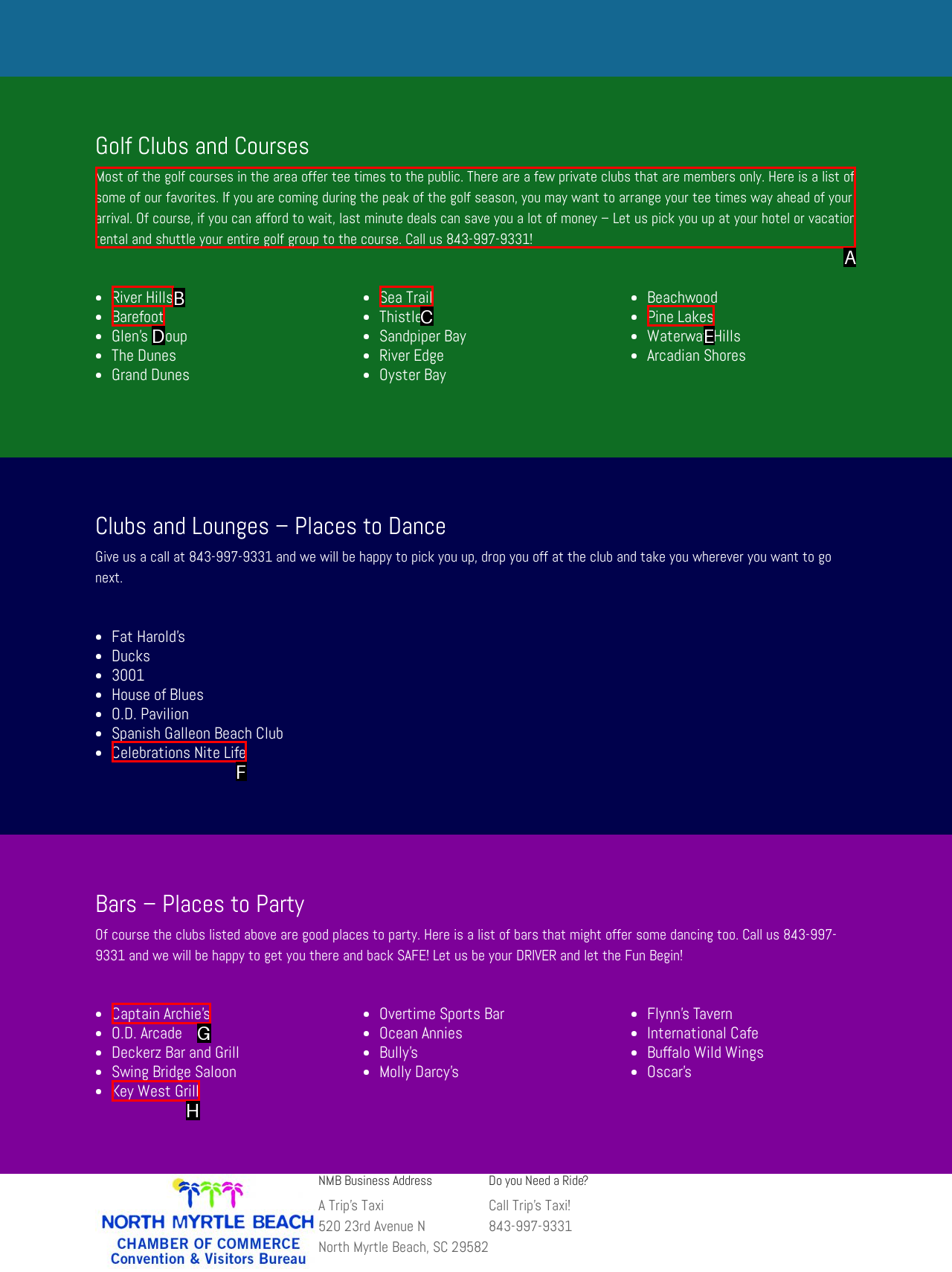Select the letter of the UI element that matches this task: Call 843-997-9331
Provide the answer as the letter of the correct choice.

A